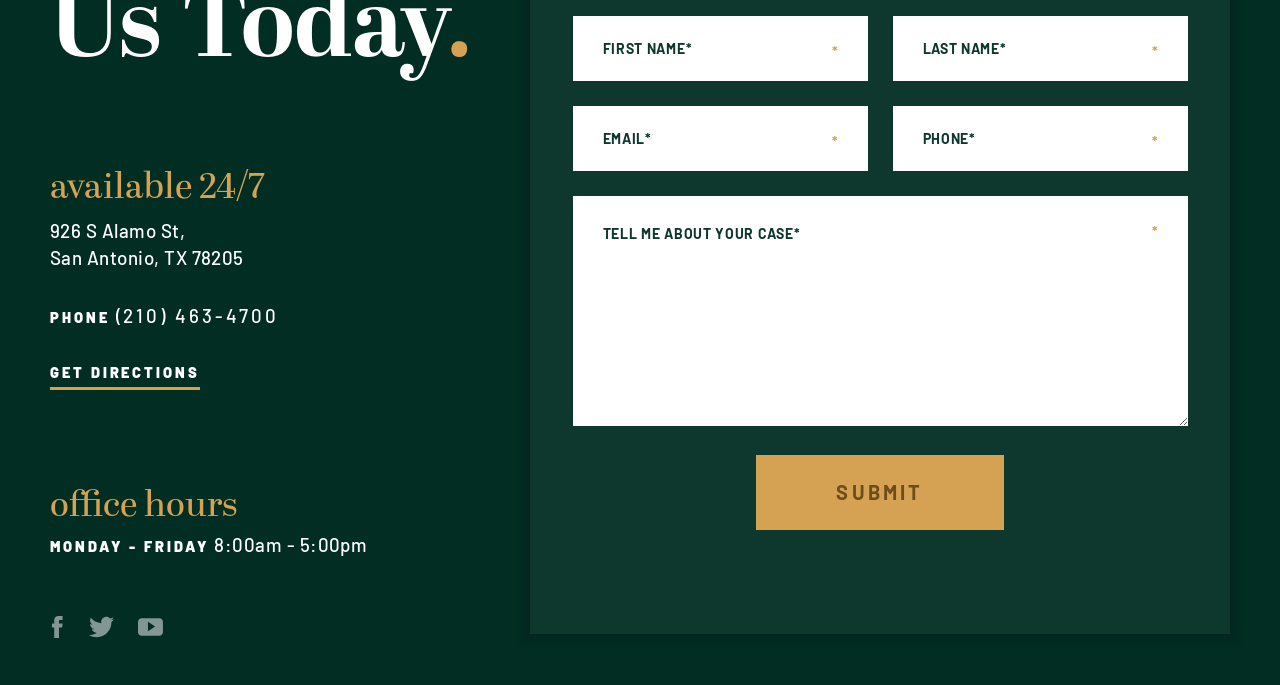Please locate the bounding box coordinates of the element that needs to be clicked to achieve the following instruction: "visit Facebook page". The coordinates should be four float numbers between 0 and 1, i.e., [left, top, right, bottom].

[0.039, 0.9, 0.05, 0.935]